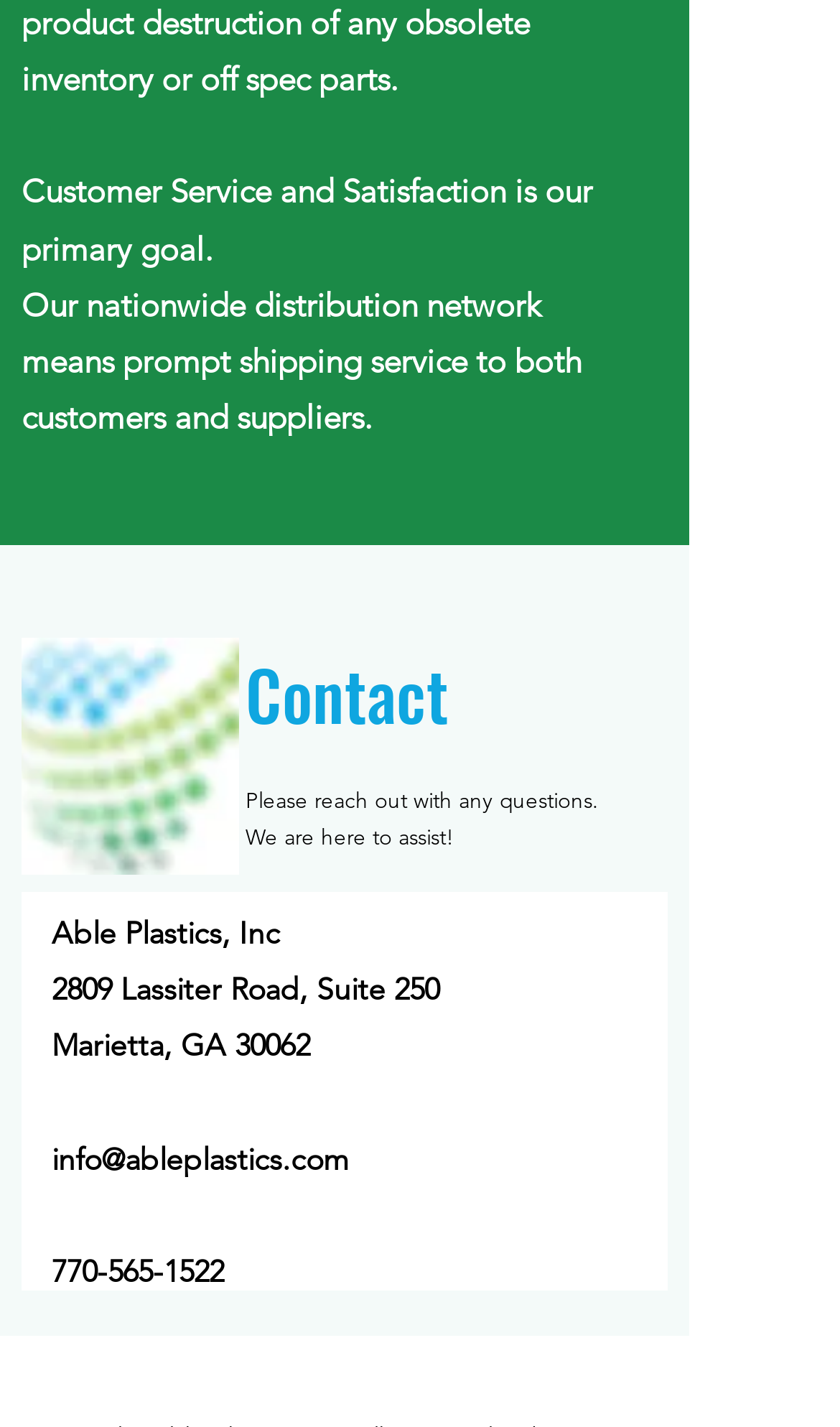Bounding box coordinates must be specified in the format (top-left x, top-left y, bottom-right x, bottom-right y). All values should be floating point numbers between 0 and 1. What are the bounding box coordinates of the UI element described as: info@ableplastics.com

[0.062, 0.798, 0.415, 0.825]